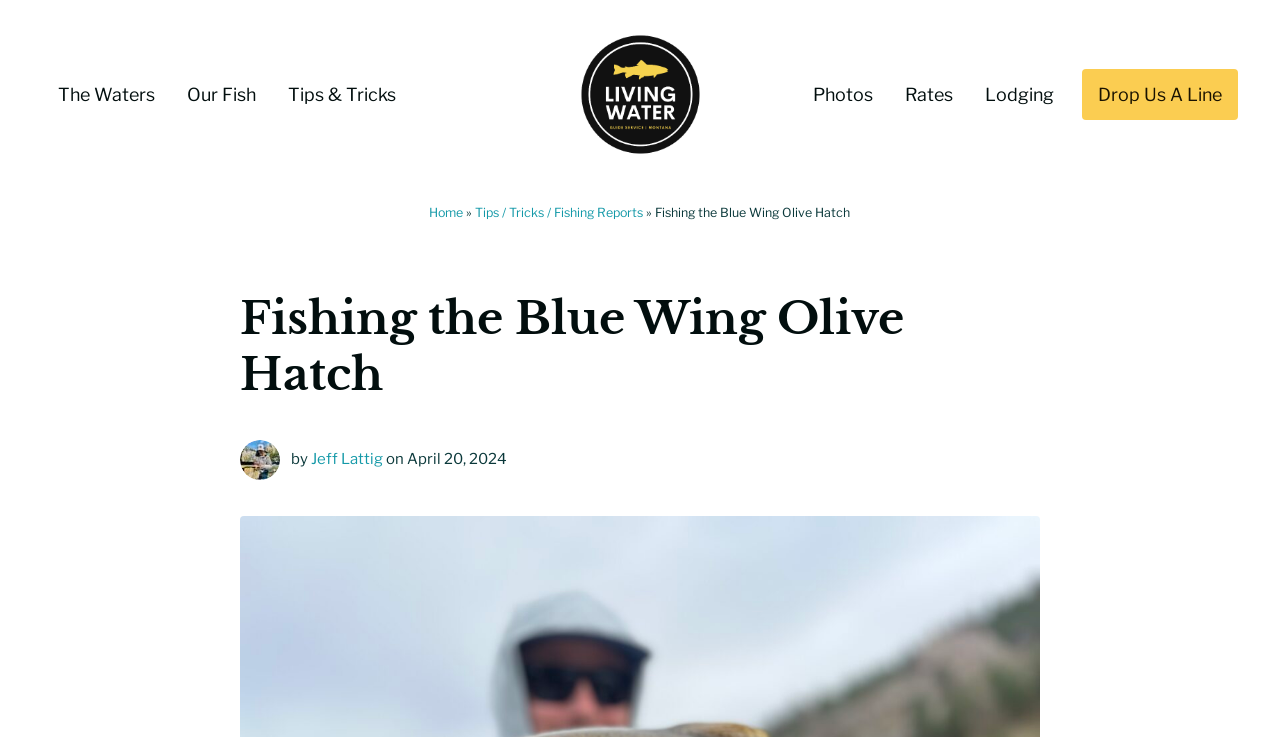Determine the bounding box coordinates of the clickable element to complete this instruction: "read the fishing report by Jeff Lattig". Provide the coordinates in the format of four float numbers between 0 and 1, [left, top, right, bottom].

[0.243, 0.61, 0.299, 0.635]